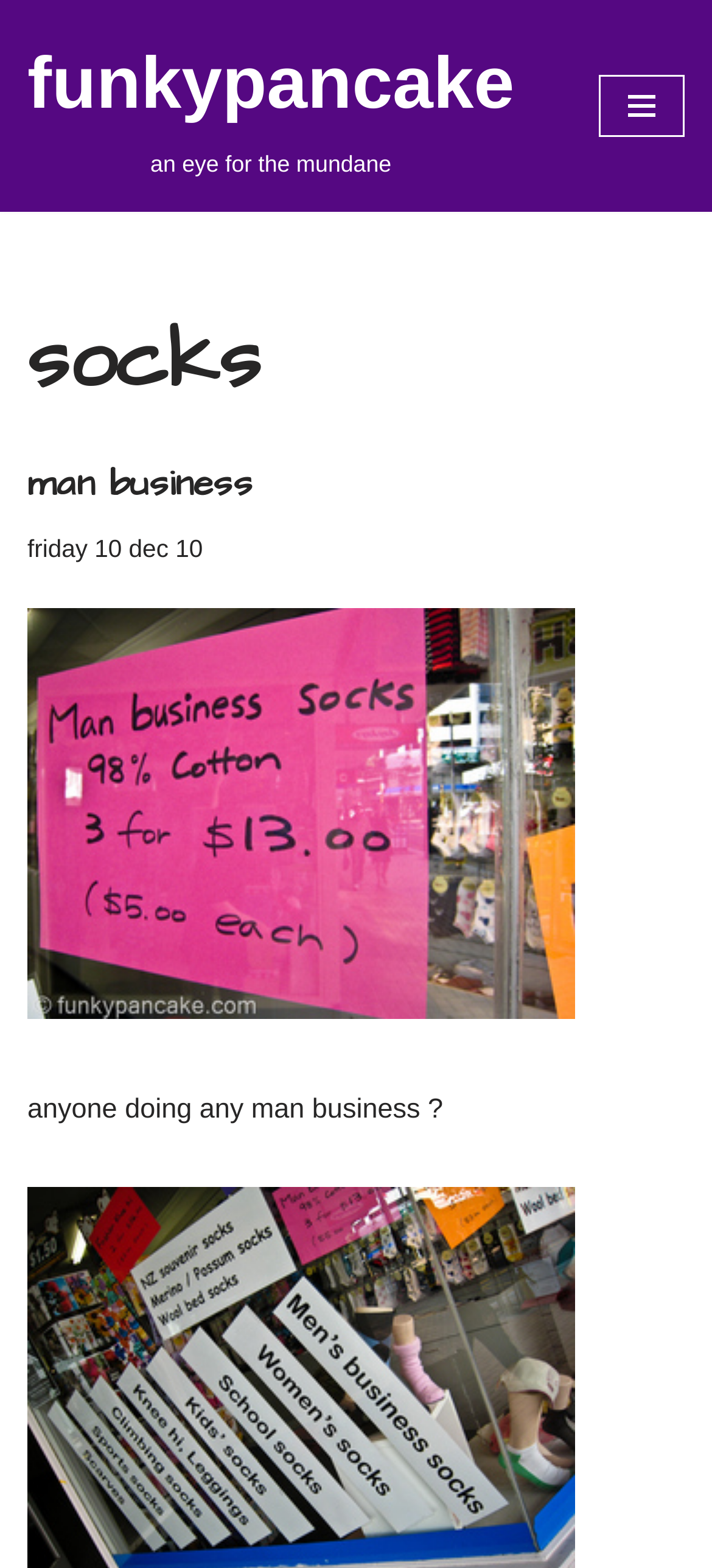Provide the bounding box coordinates of the HTML element this sentence describes: "Skip to content". The bounding box coordinates consist of four float numbers between 0 and 1, i.e., [left, top, right, bottom].

[0.0, 0.037, 0.077, 0.061]